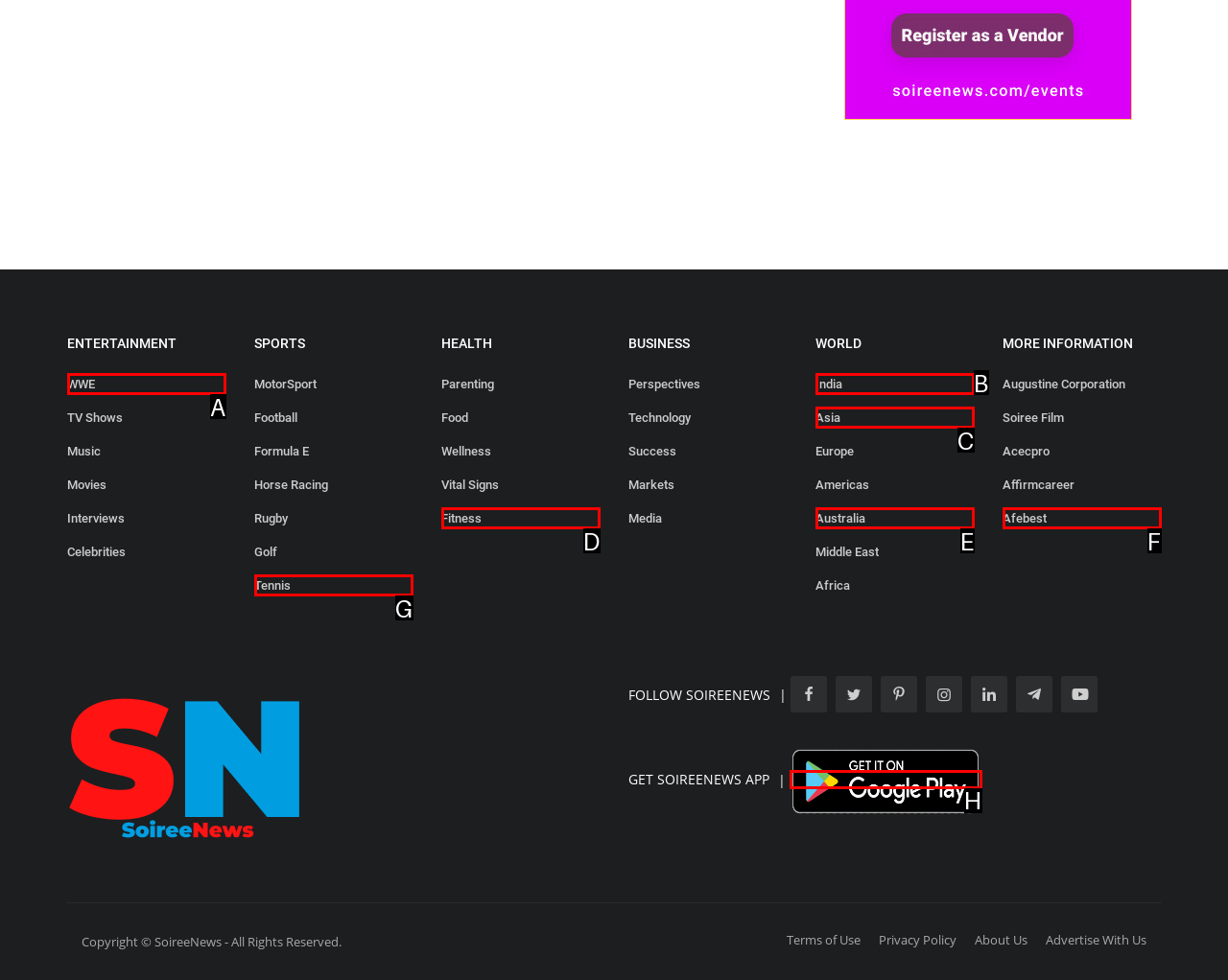Using the description: parent_node: GET SOIREENEWS APP |, find the best-matching HTML element. Indicate your answer with the letter of the chosen option.

H